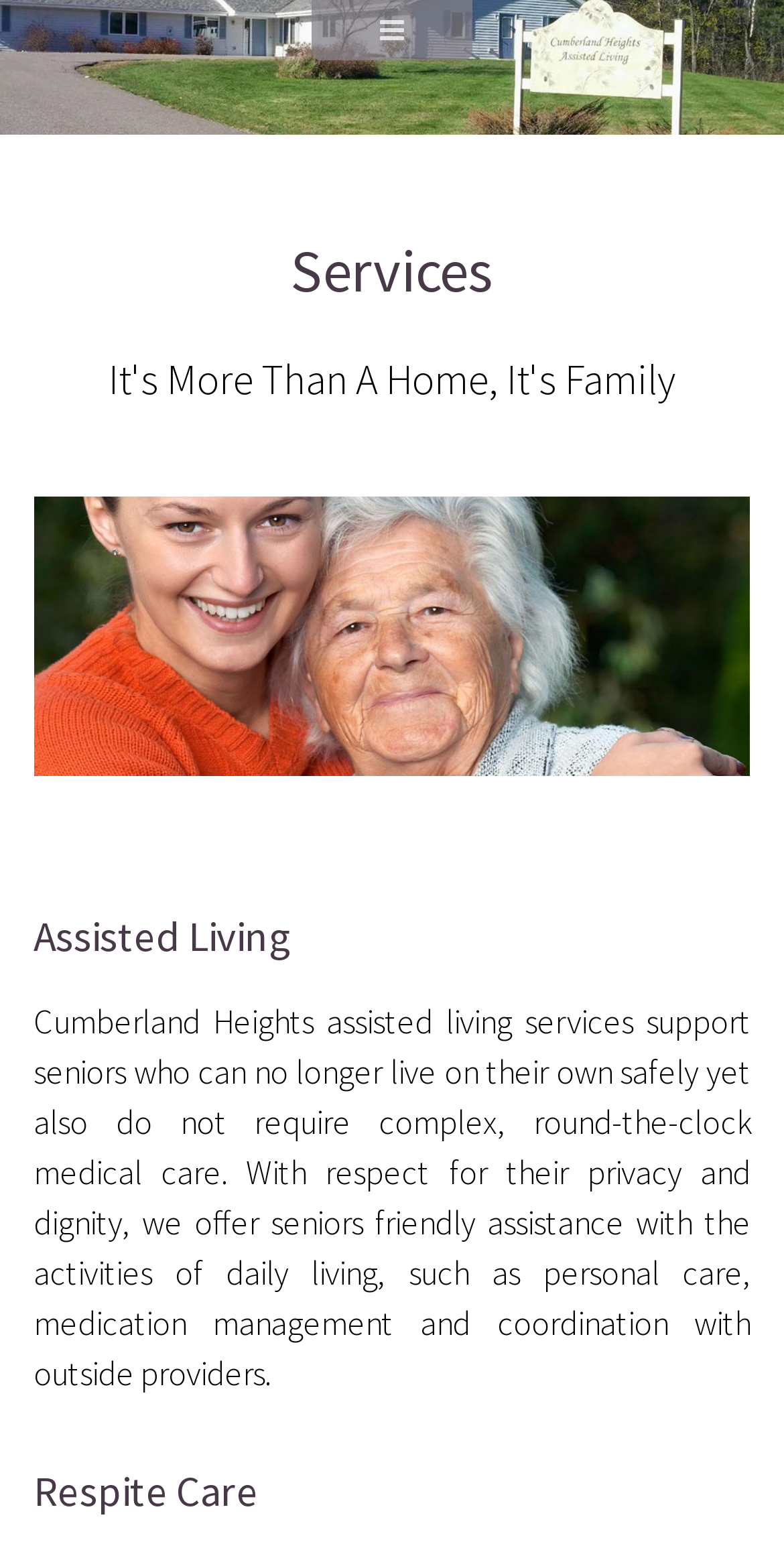Find the UI element described as: "Partners" and predict its bounding box coordinates. Ensure the coordinates are four float numbers between 0 and 1, [left, top, right, bottom].

None